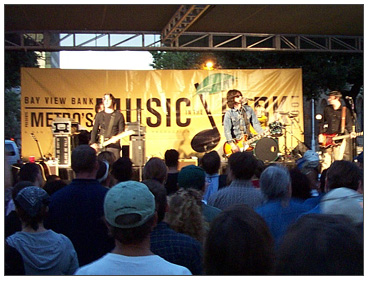Please reply with a single word or brief phrase to the question: 
What time of day is the concert taking place?

Twilight